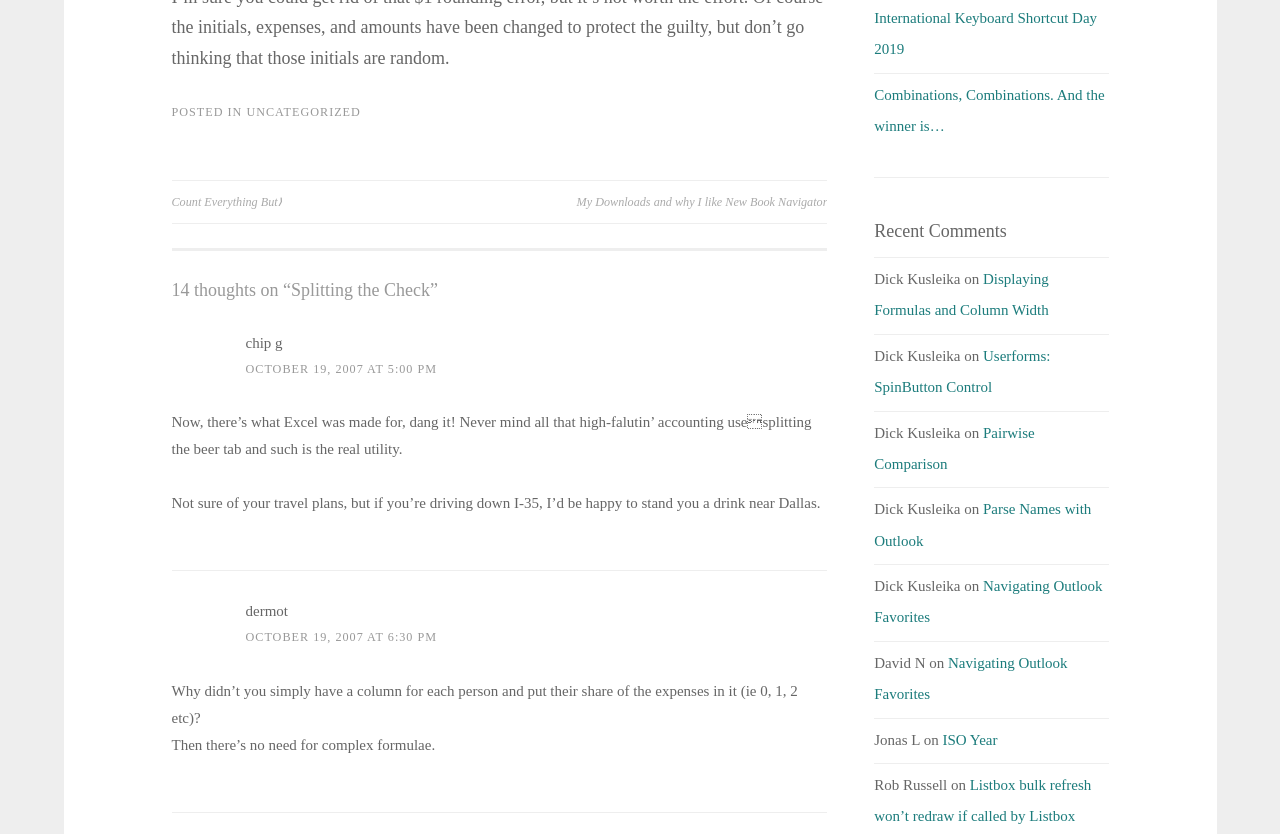Can you determine the bounding box coordinates of the area that needs to be clicked to fulfill the following instruction: "Click on the 'UNCATEGORIZED' link"?

[0.193, 0.126, 0.282, 0.143]